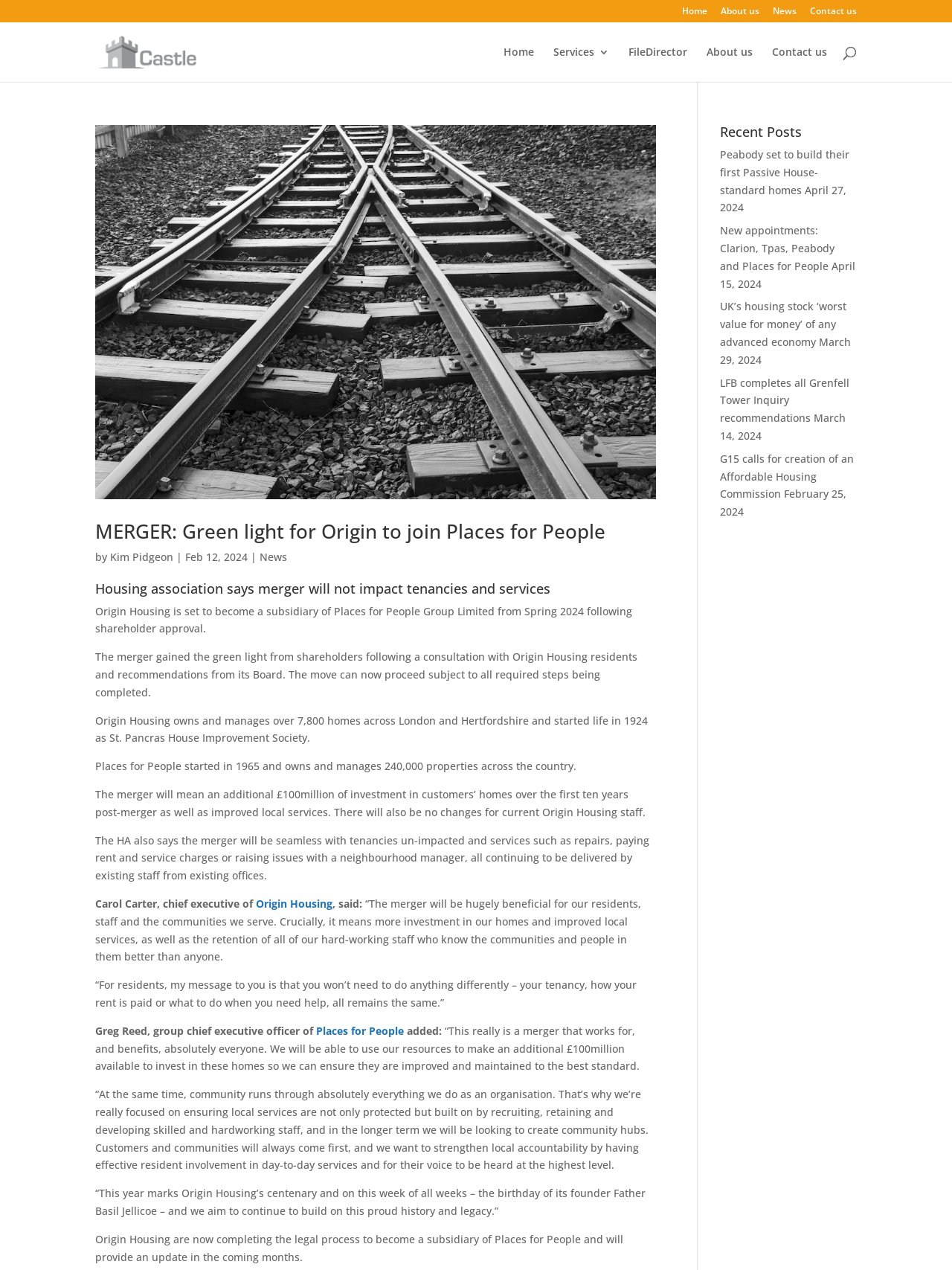Use a single word or phrase to answer the question: 
How many recent posts are listed?

6